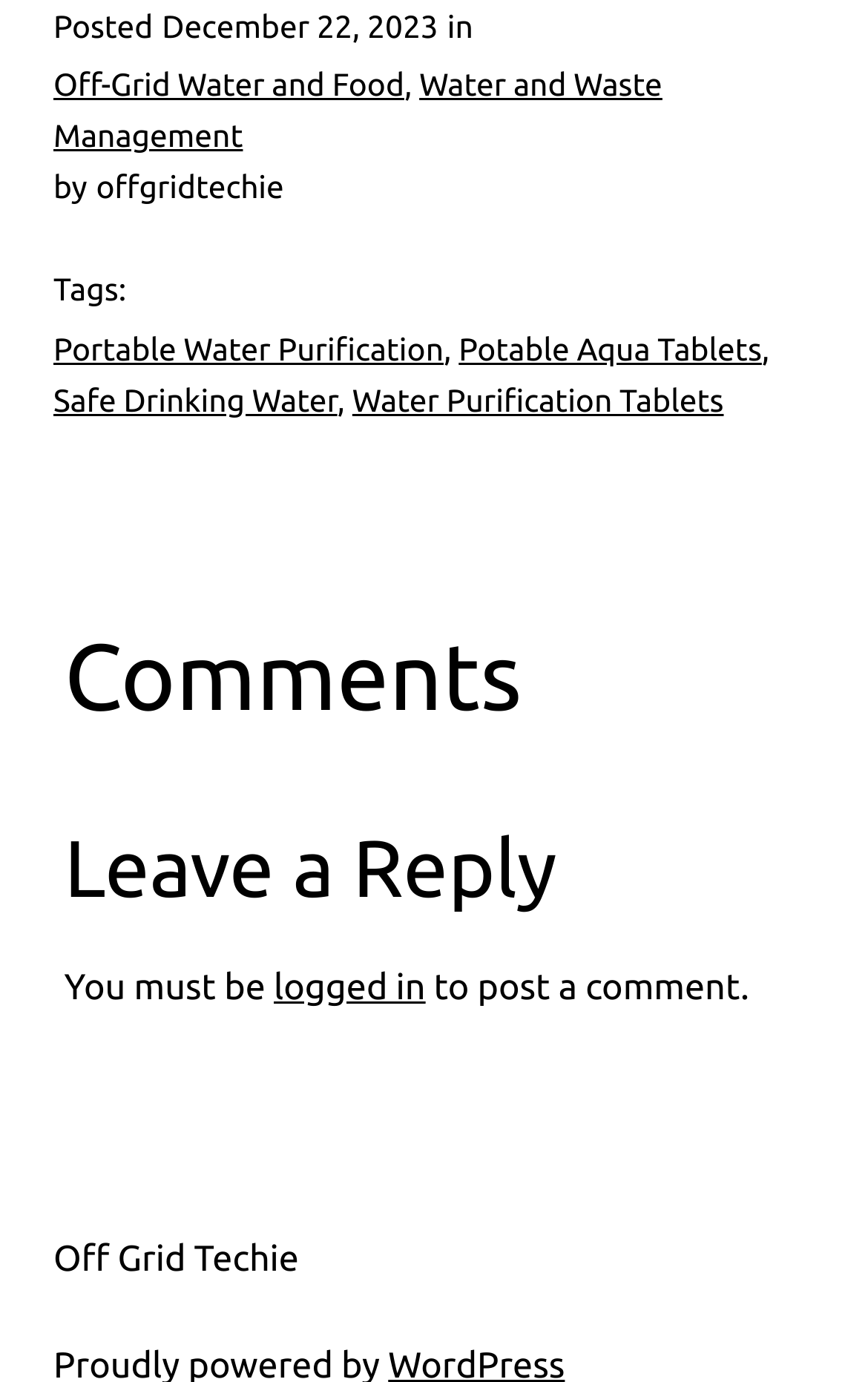Predict the bounding box for the UI component with the following description: "Off-Grid Water and Food".

[0.062, 0.049, 0.466, 0.075]